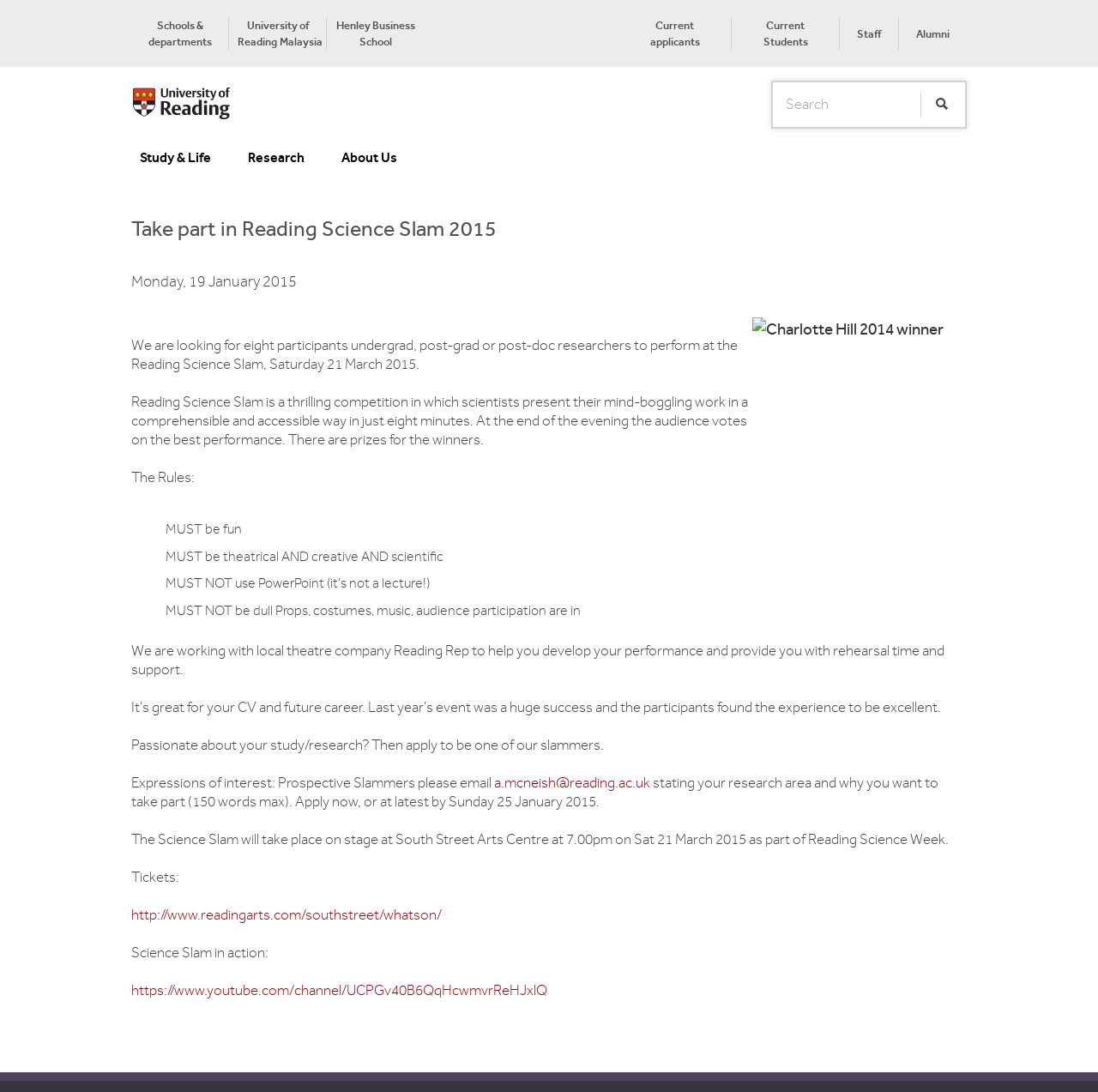Identify the bounding box coordinates of the element that should be clicked to fulfill this task: "Contact a.mcneish@reading.ac.uk". The coordinates should be provided as four float numbers between 0 and 1, i.e., [left, top, right, bottom].

[0.45, 0.709, 0.592, 0.725]